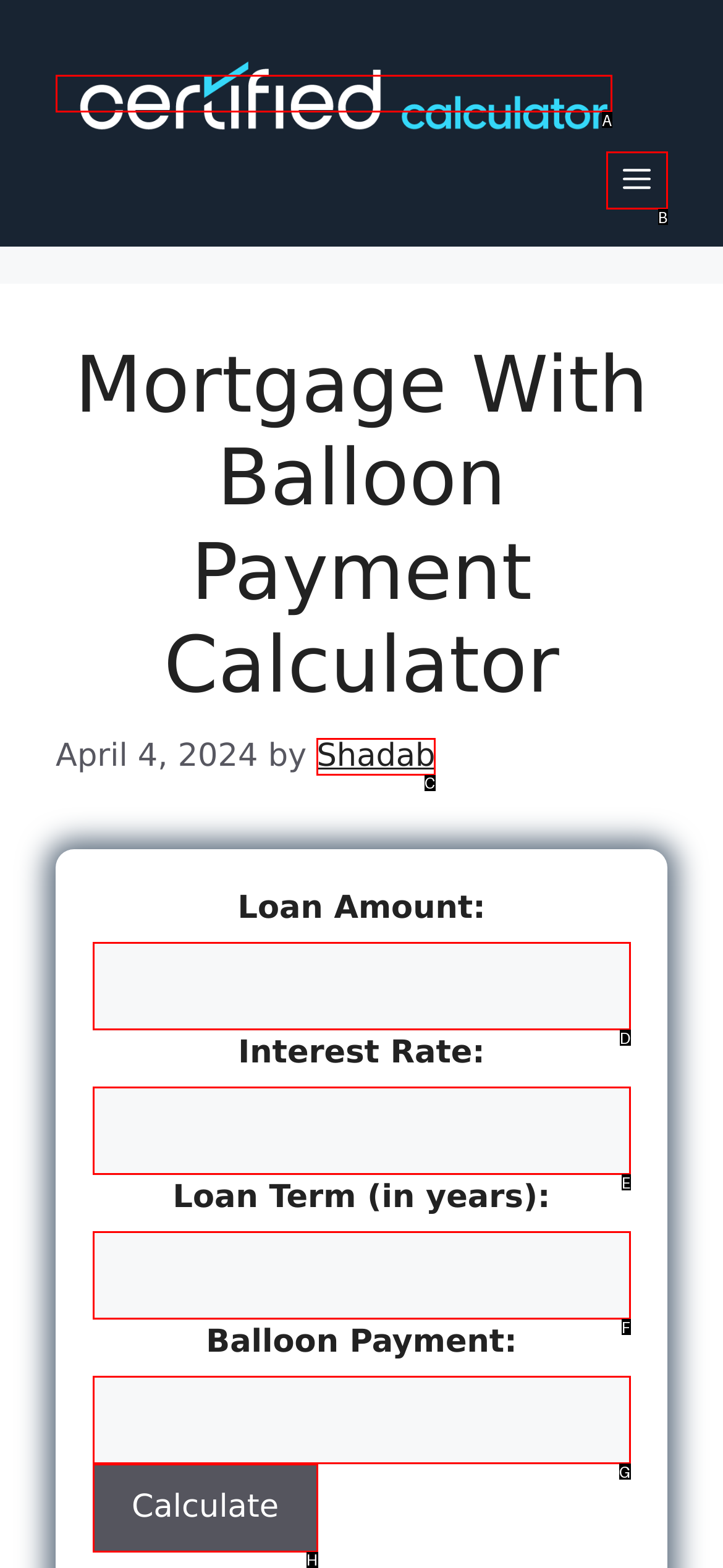Match the HTML element to the description: alt="Certified Calculator". Answer with the letter of the correct option from the provided choices.

A